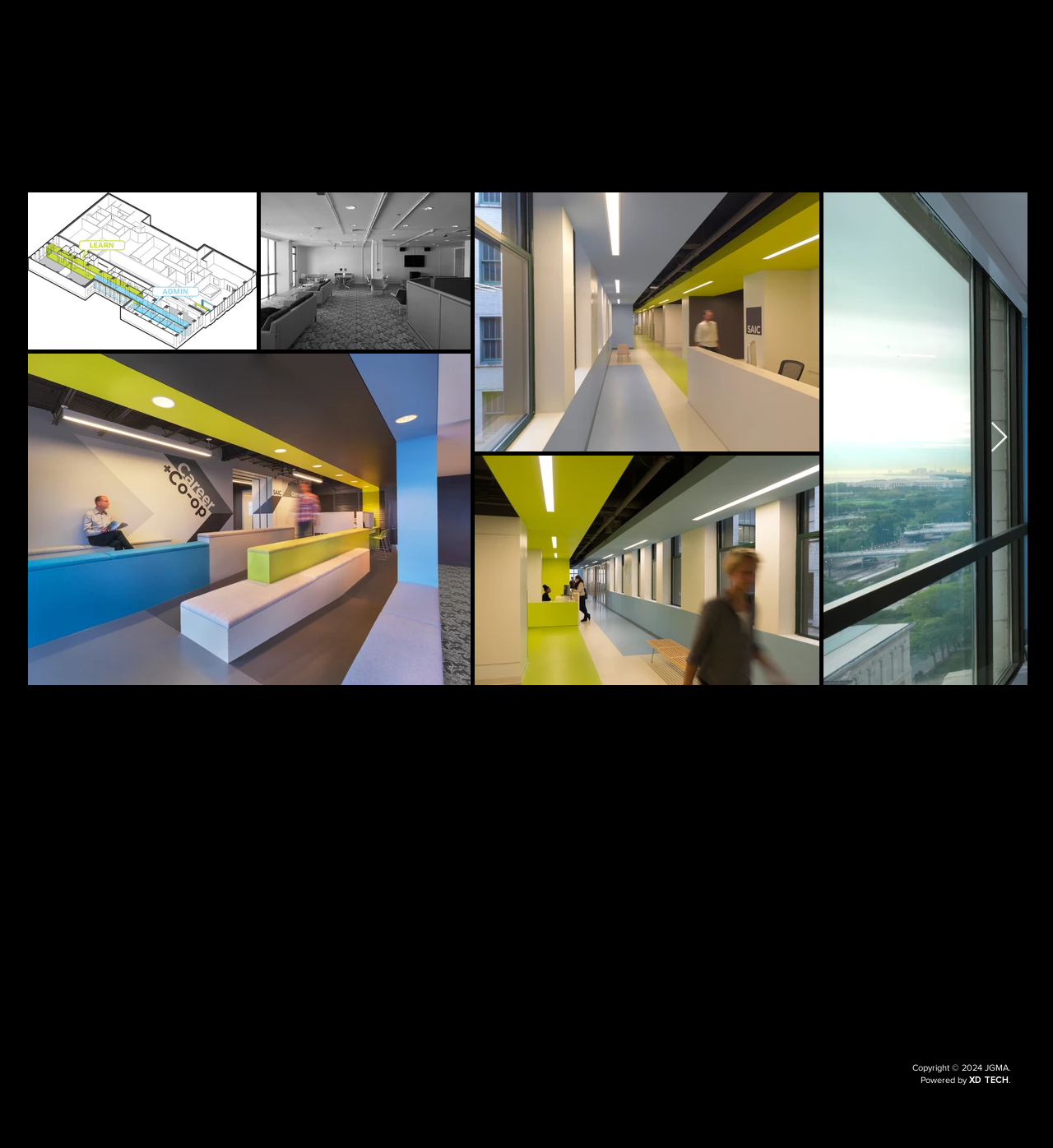Please specify the bounding box coordinates of the clickable section necessary to execute the following command: "Click the Next Item button".

[0.94, 0.368, 0.958, 0.396]